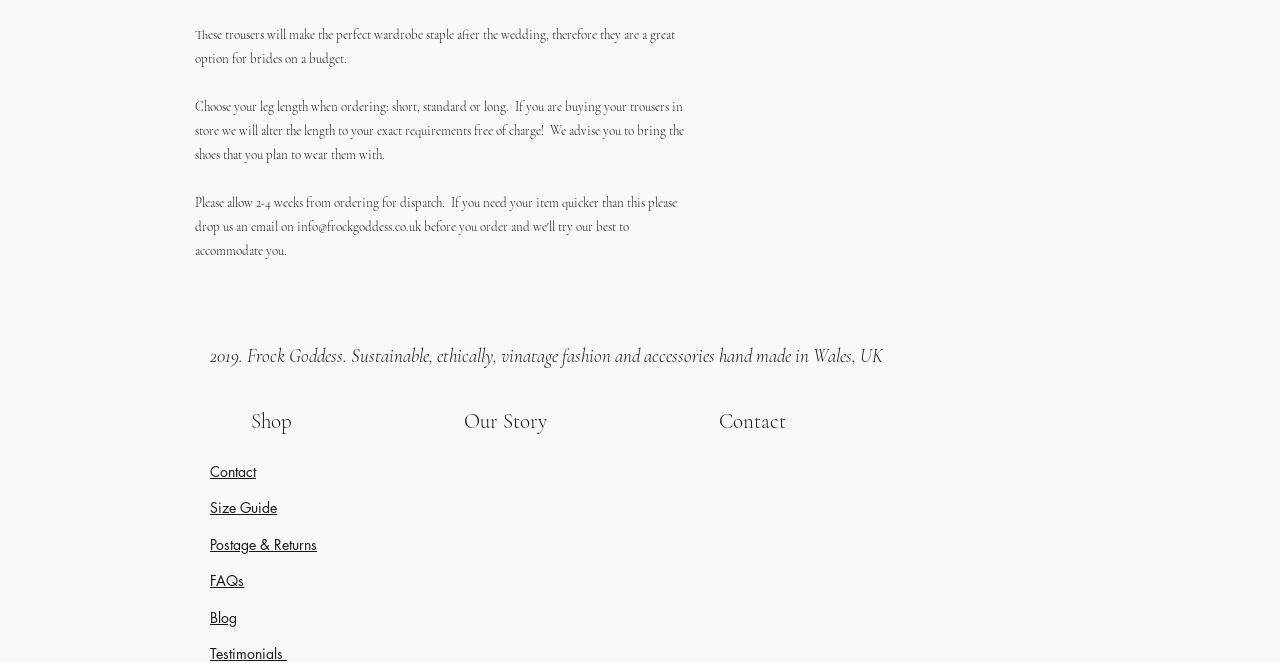Using the element description: "Our Story", determine the bounding box coordinates for the specified UI element. The coordinates should be four float numbers between 0 and 1, [left, top, right, bottom].

[0.295, 0.585, 0.495, 0.661]